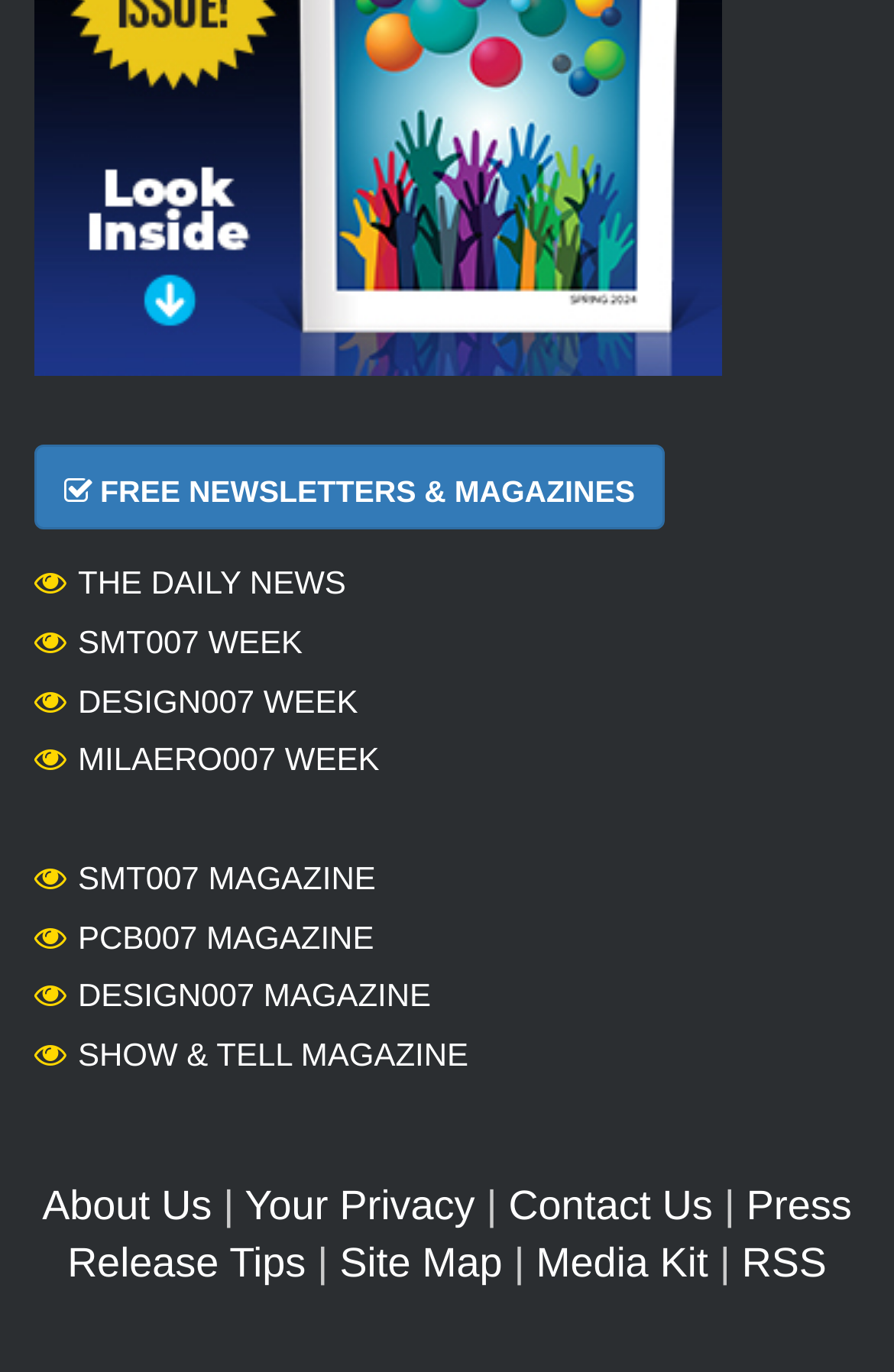Give a one-word or short-phrase answer to the following question: 
How many links are there in the footer section?

9